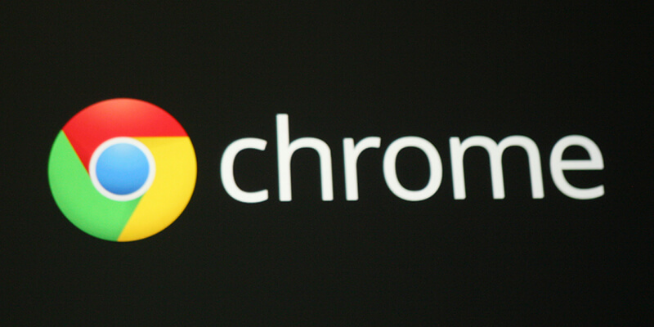Using the details in the image, give a detailed response to the question below:
What is the topic of the associated article?

The question asks about the topic of the associated article. By reading the caption, I can see that the article is related to the best VPN extensions for Chrome in 2021, which implies that the article discusses the top VPN extensions available for the Chrome browser.